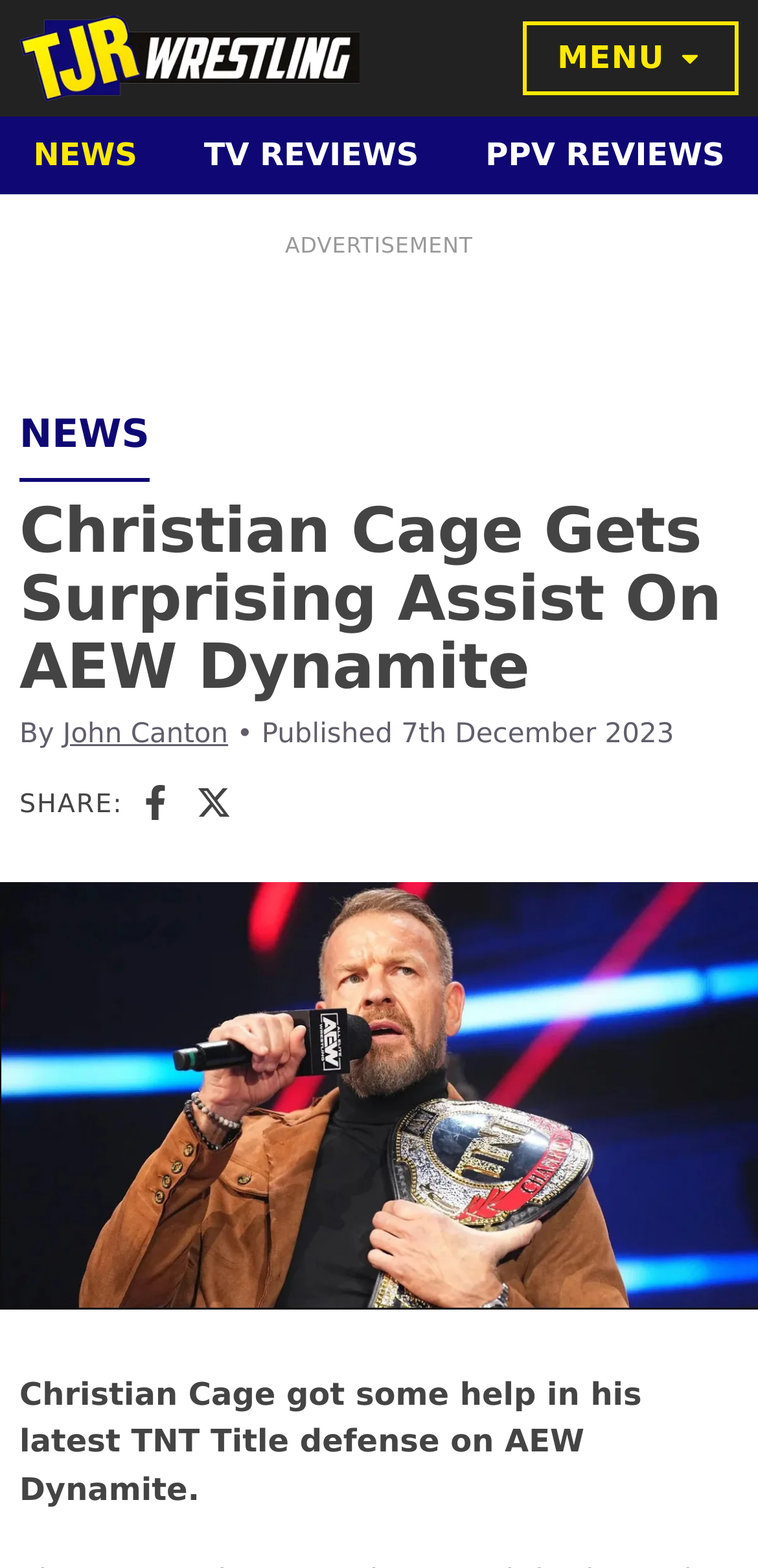What is the date of publication of the article?
Using the information from the image, answer the question thoroughly.

I found the publication date in the article section, where it is written as '• Published 7th December 2023'.